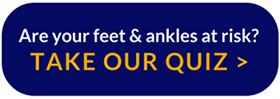Give a thorough description of the image, including any visible elements and their relationships.

The image features a bright, attention-grabbing button that reads, "Are your feet & ankles at risk? TAKE OUR QUIZ >" The button is designed with a deep blue background, making the white and yellow text stand out prominently. This interactive element invites users to assess their risk of foot and ankle conditions, encouraging engagement with the content related to big toe joint arthritis and other associated ailments. The quiz serves as a tool for individuals to better understand their foot health, especially in the context of issues like arthritis that can impact daily mobility and overall quality of life.